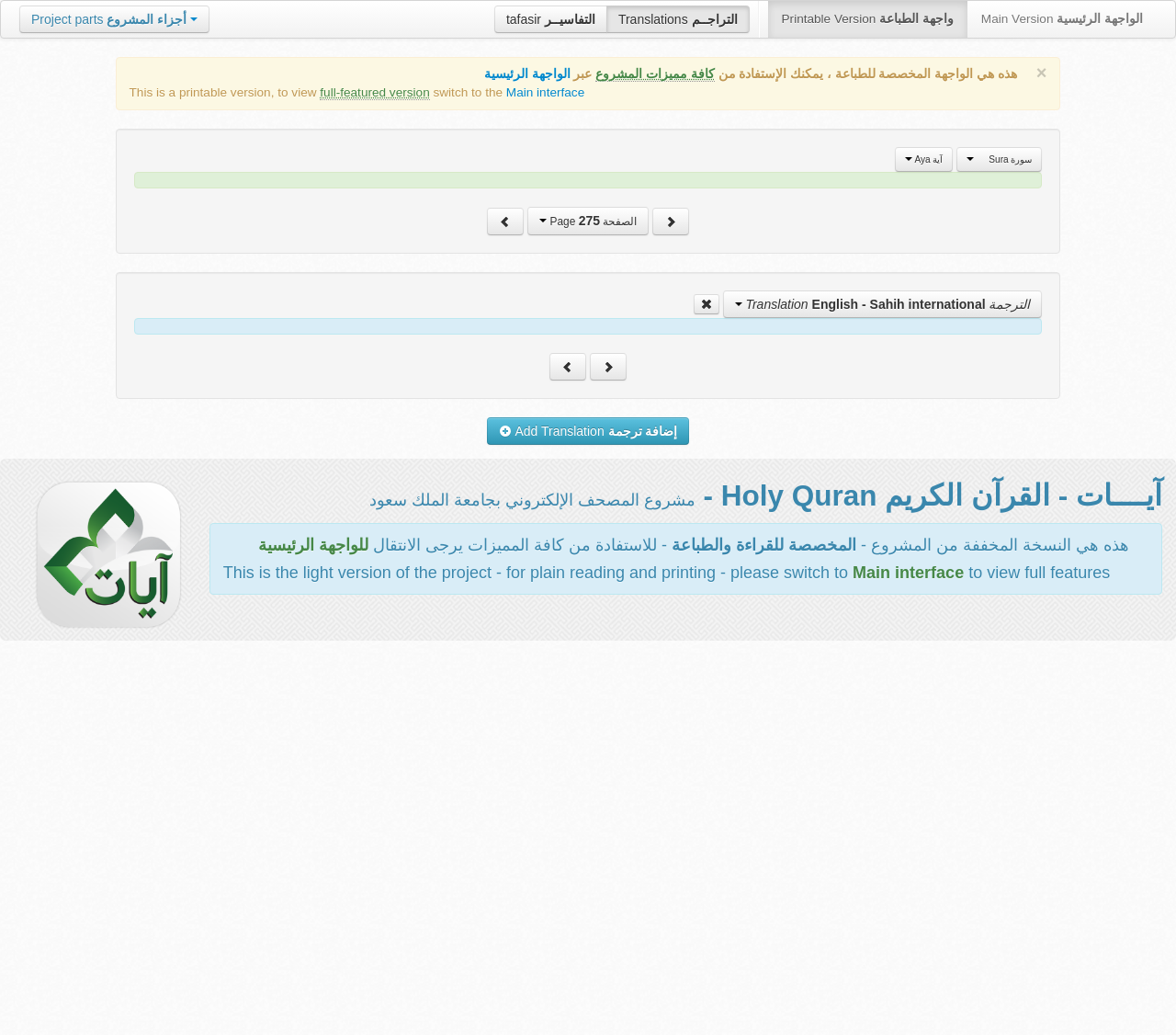Create a detailed summary of the webpage's content and design.

This webpage appears to be a translation of the Holy Quran, specifically focused on the meaning of a particular Aya (verse) and Sura (chapter). 

At the top of the page, there are several links, including "Tafasir" (interpretations), "Translations", "Printable Version", and "Main Version". On the top-right corner, there is a button with an "×" symbol. 

Below these links, there is a paragraph of text explaining that this is a printable version of the webpage, and that it has limited features compared to the main version. This paragraph is written in both Arabic and English. 

On the left side of the page, there is a navigation menu with links to different parts of the project, including the main interface, printable version, and project parts. 

In the main content area, there are links to specific Suras and Ayas, as well as a link to switch to the main interface. There is also a heading that reads "Ayat - Holy Quran - King Saud University Electronic Mus'haf Project". 

Below this heading, there is an image, and then a section with links to different translations of the Quran, including English translations. There are also links to add or remove translations. 

At the bottom of the page, there is a message in both Arabic and English, explaining that this is a light version of the project, and that users should switch to the main interface to view full features.